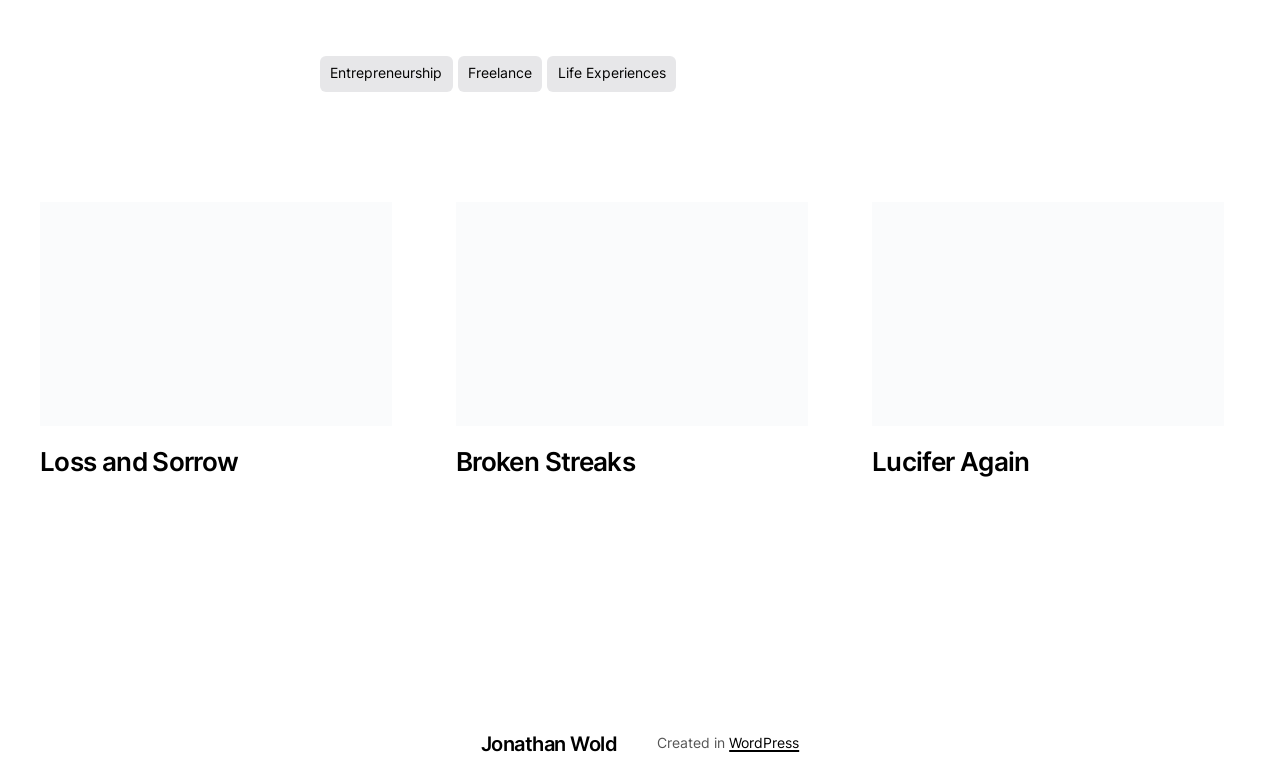Given the element description, predict the bounding box coordinates in the format (top-left x, top-left y, bottom-right x, bottom-right y). Make sure all values are between 0 and 1. Here is the element description: alt="Loss and Sorrow"

[0.031, 0.258, 0.306, 0.545]